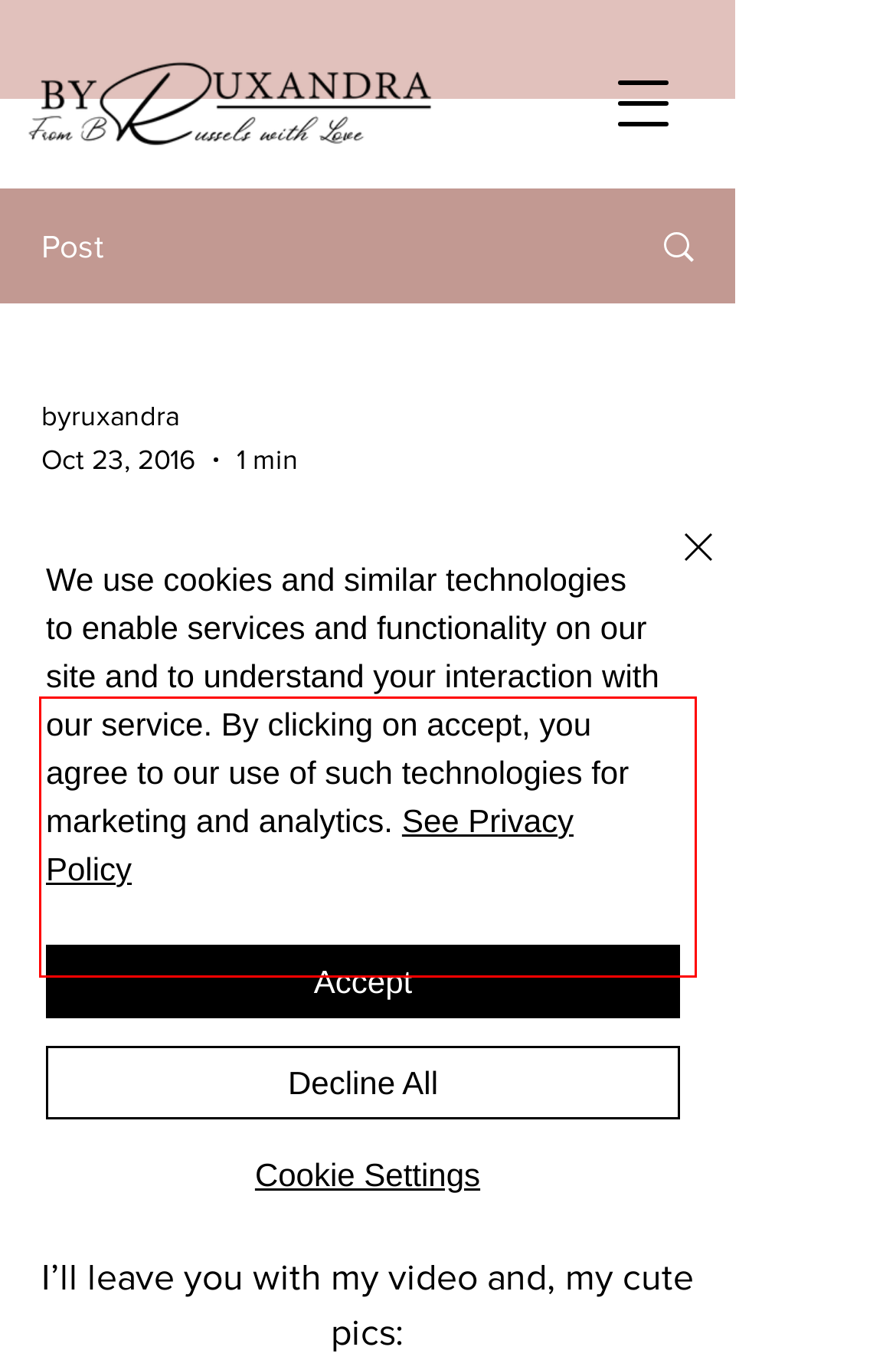Given a screenshot of a webpage, locate the red bounding box and extract the text it encloses.

Hope you had a magnificent weekend. I was doing household chores most of the day and now, I’m just taking a quick break to pass by, say hello and bring you another cool outfit post !